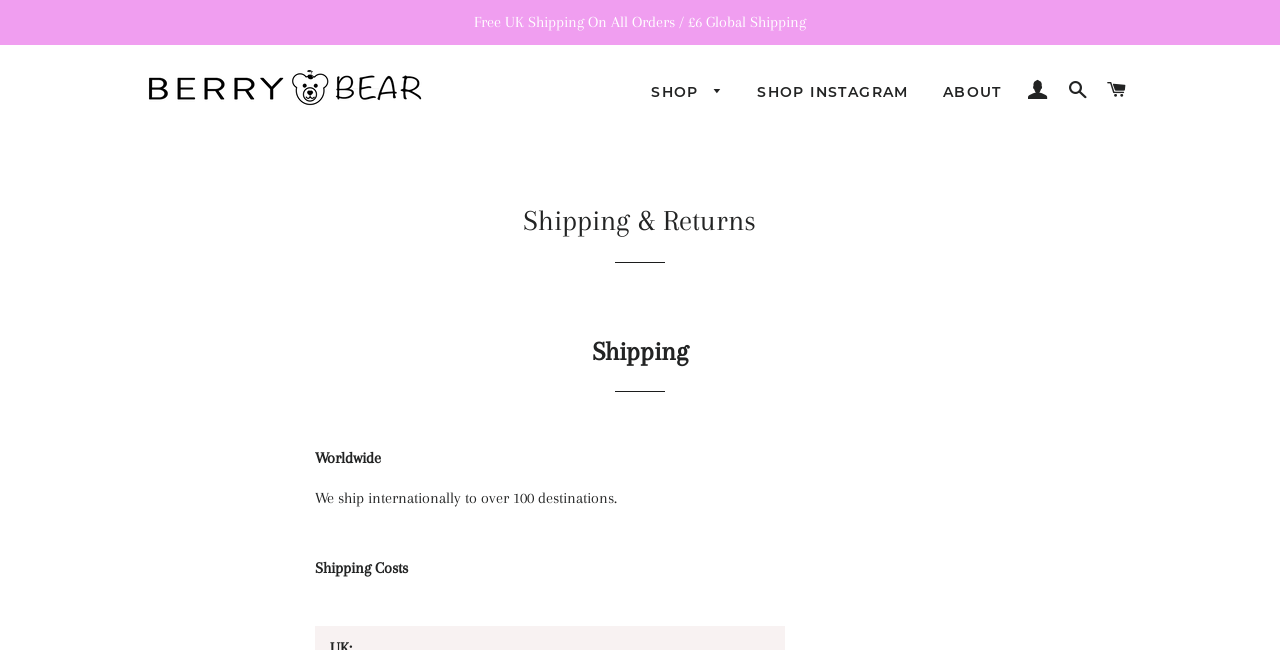What categories of products can be found on the website? From the image, respond with a single word or brief phrase.

Kimonos, Tops & Jackets, etc.